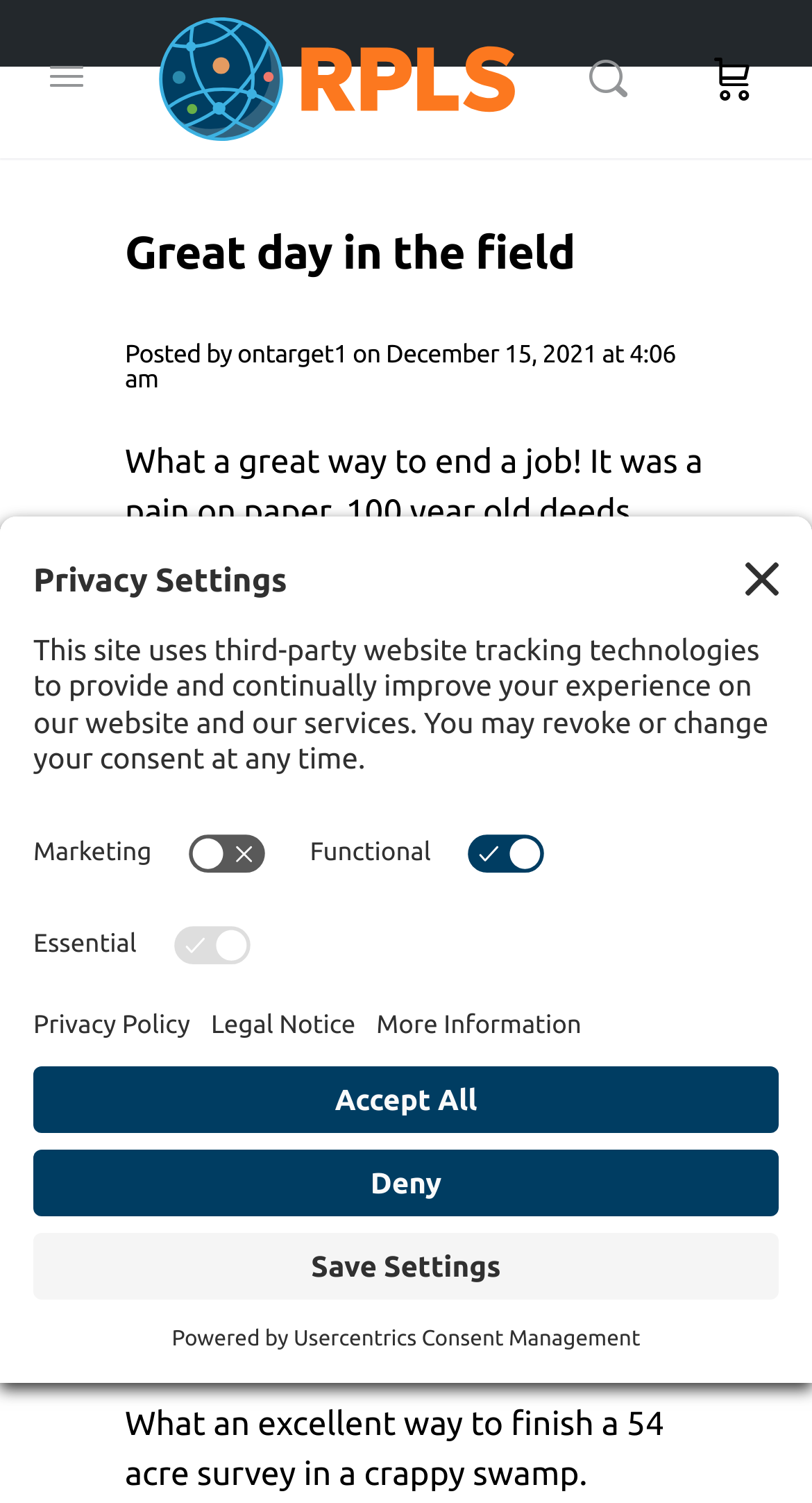Carefully examine the image and provide an in-depth answer to the question: How many switches are there in the Privacy Settings dialog?

I counted the switches by looking at the elements within the dialog 'Privacy Settings' which has a bounding box coordinate of [0.0, 0.0, 1.0, 0.92]. I found three switches: 'Marketing', 'Functional', and 'Essential', each with a unique bounding box coordinate.